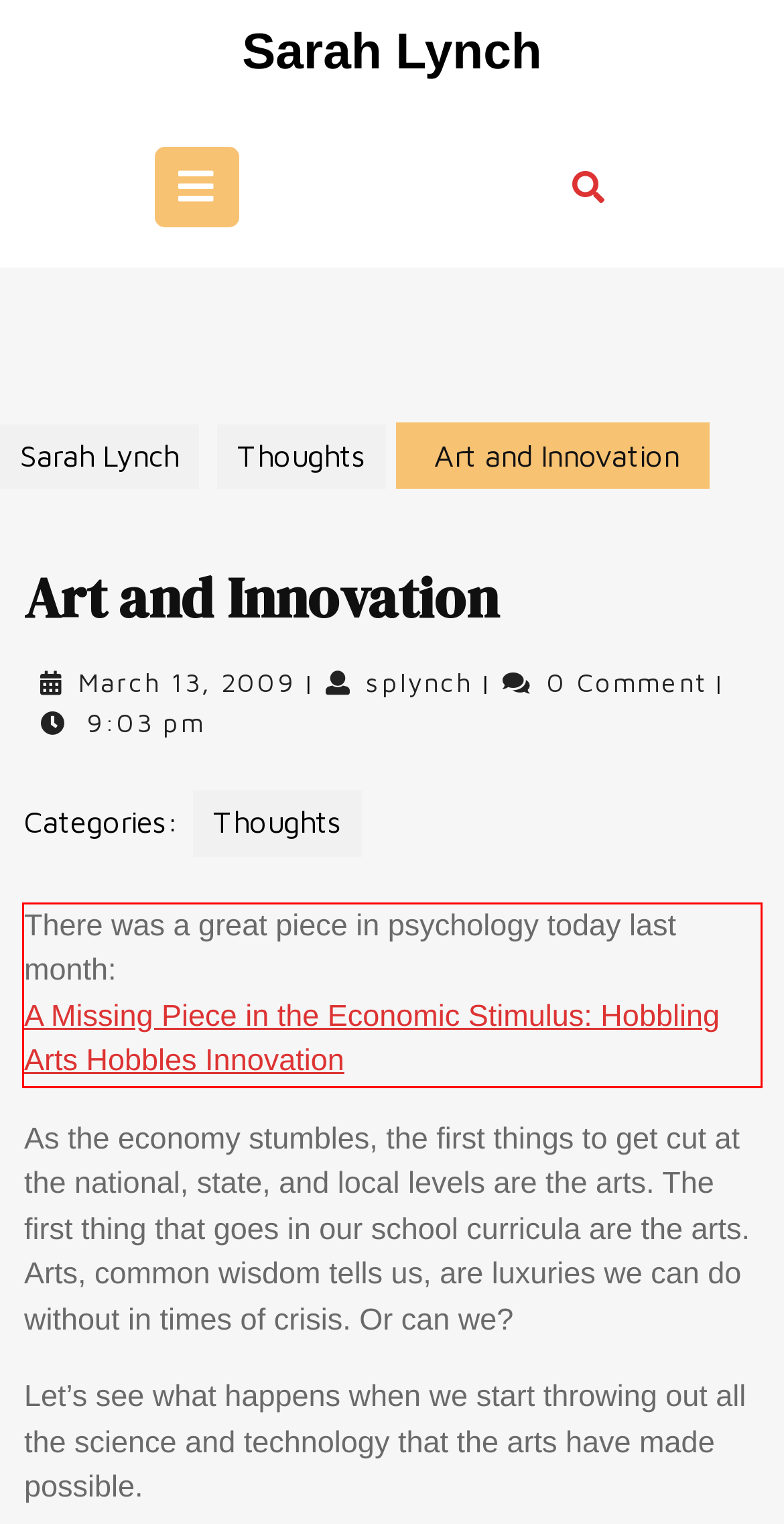Given a screenshot of a webpage containing a red bounding box, perform OCR on the text within this red bounding box and provide the text content.

There was a great piece in psychology today last month: A Missing Piece in the Economic Stimulus: Hobbling Arts Hobbles Innovation